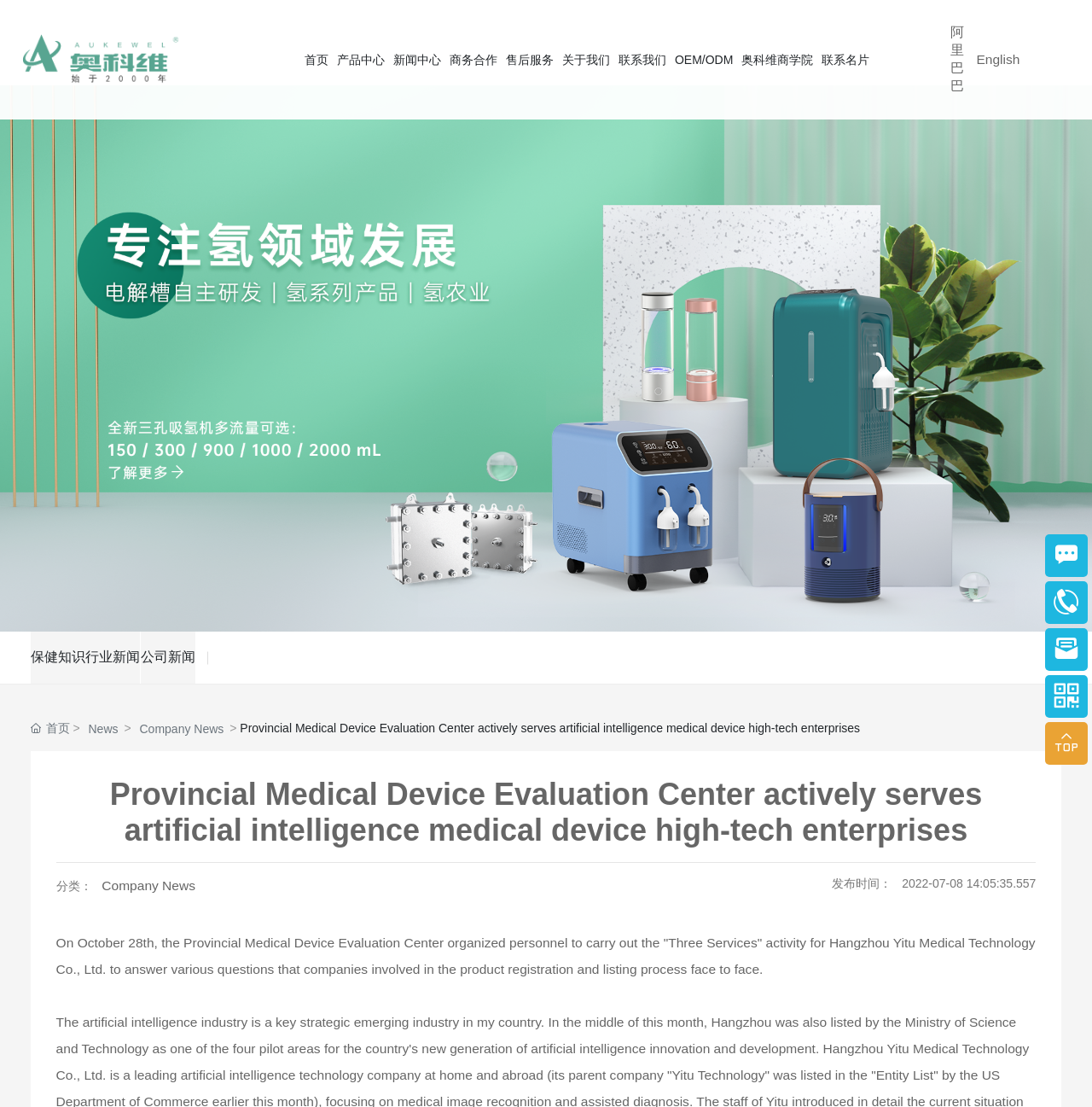Identify the bounding box coordinates of the region I need to click to complete this instruction: "Click the '首页' link".

[0.275, 0.015, 0.305, 0.093]